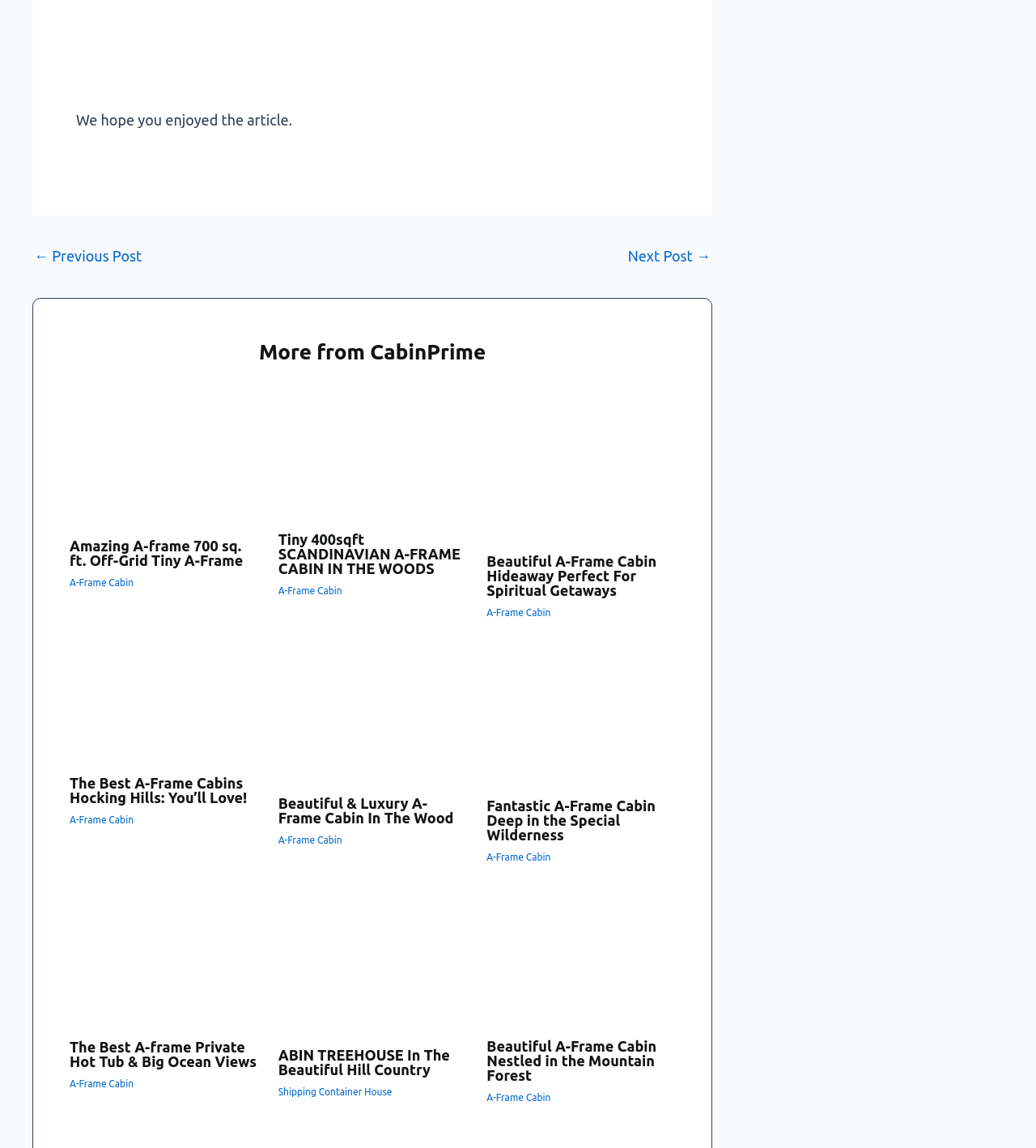Answer this question in one word or a short phrase: How many articles are there on this webpage?

9